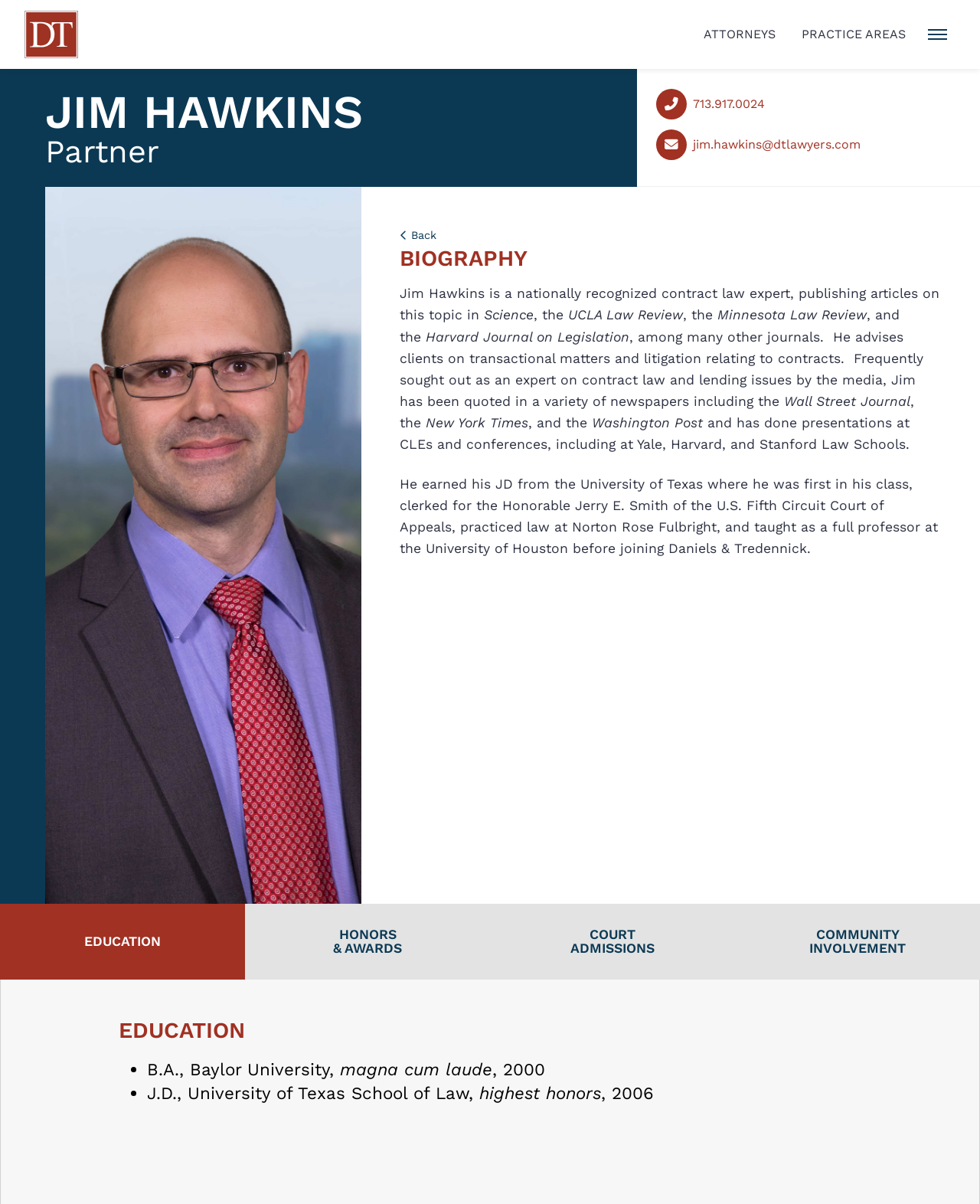Identify the bounding box coordinates of the section to be clicked to complete the task described by the following instruction: "Toggle the modal content". The coordinates should be four float numbers between 0 and 1, formatted as [left, top, right, bottom].

[0.938, 0.013, 0.975, 0.044]